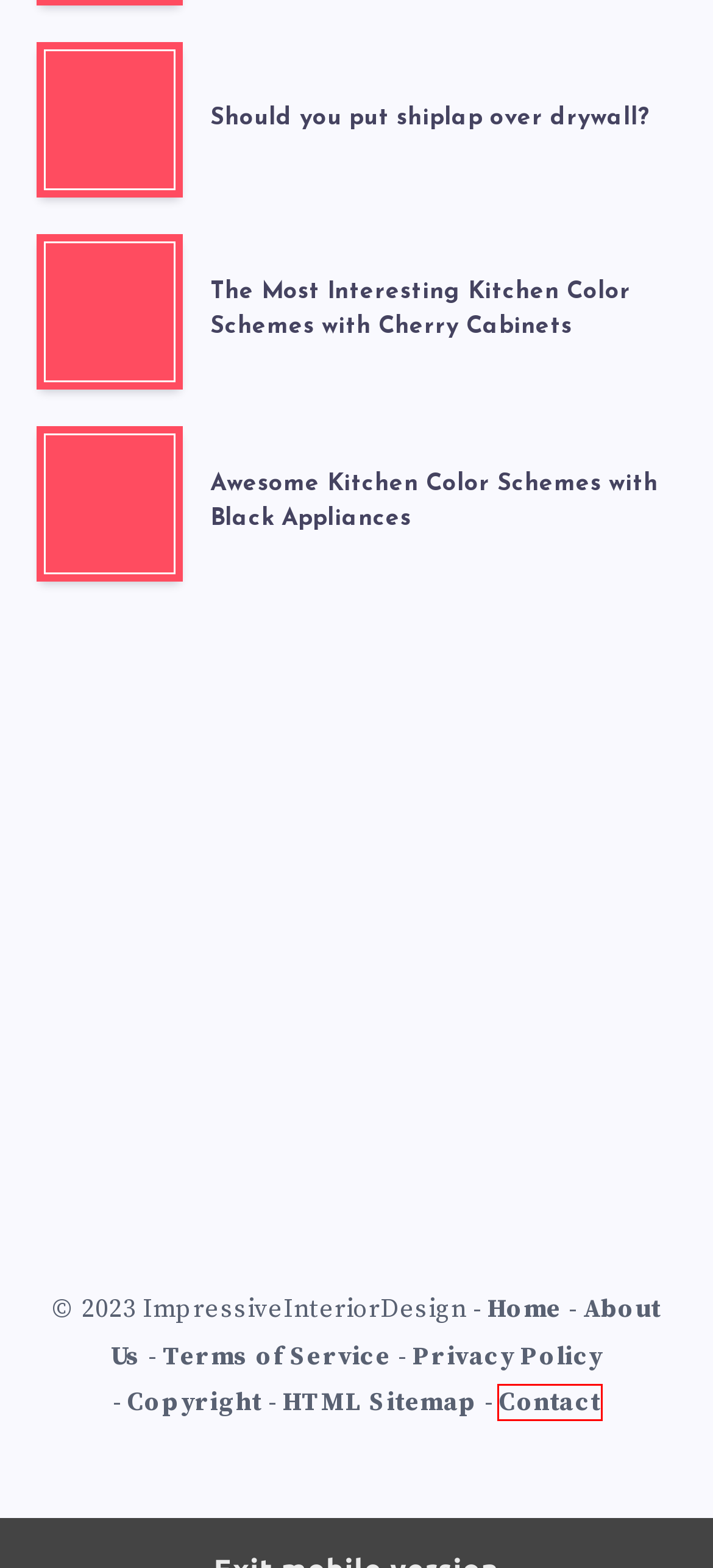Examine the screenshot of a webpage with a red bounding box around a specific UI element. Identify which webpage description best matches the new webpage that appears after clicking the element in the red bounding box. Here are the candidates:
A. About Us
B. Contact
C. The Most Interesting Kitchen Color Schemes with Cherry Cabinets
D. Awesome Kitchen Color Schemes with Black Appliances
E. Terms of service
F. Should you put shiplap over drywall?
G. Copyright
H. HTML Sitemap

B